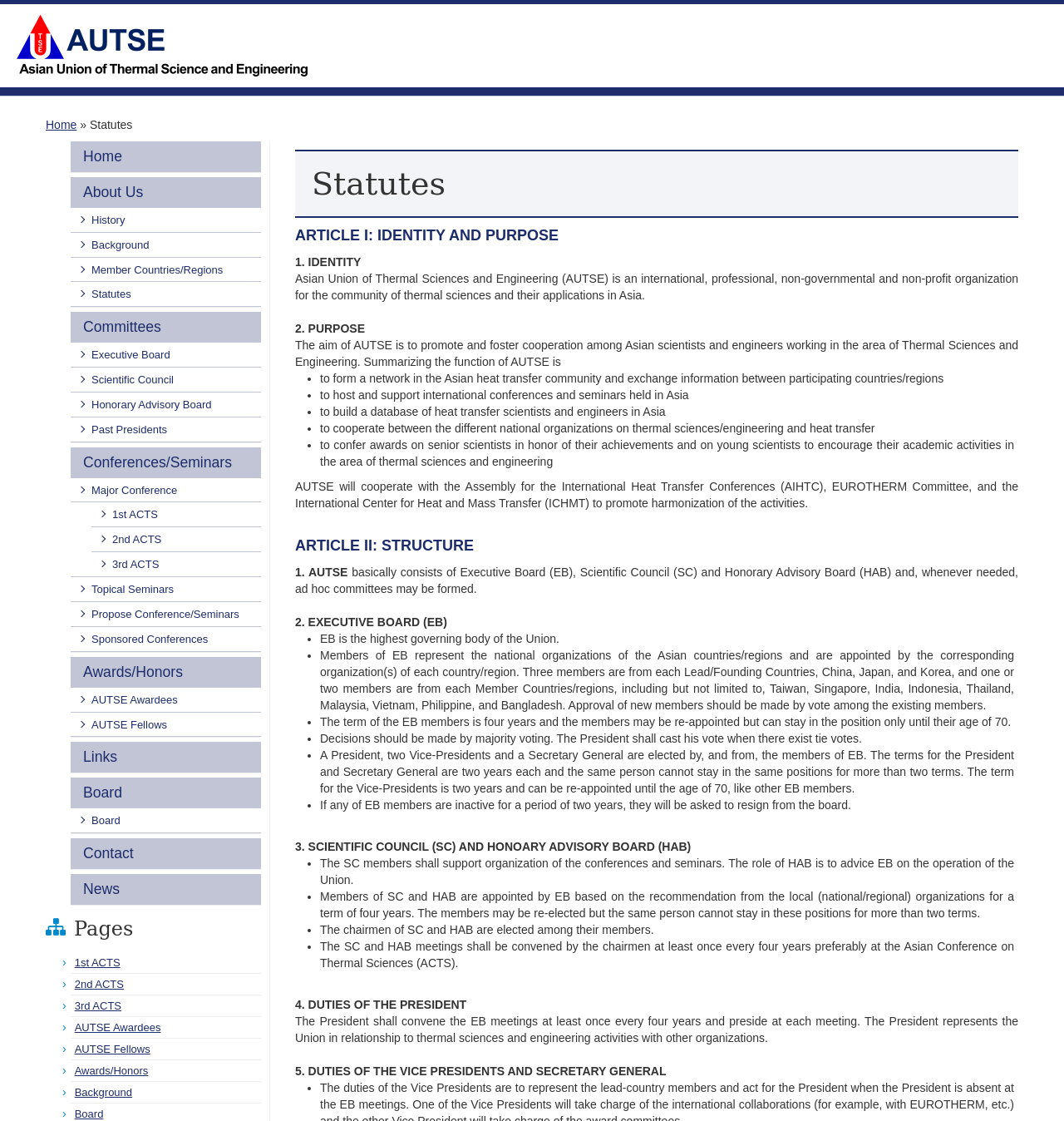Please identify the bounding box coordinates of the element on the webpage that should be clicked to follow this instruction: "Click on the 'Home' link". The bounding box coordinates should be given as four float numbers between 0 and 1, formatted as [left, top, right, bottom].

[0.043, 0.105, 0.072, 0.117]